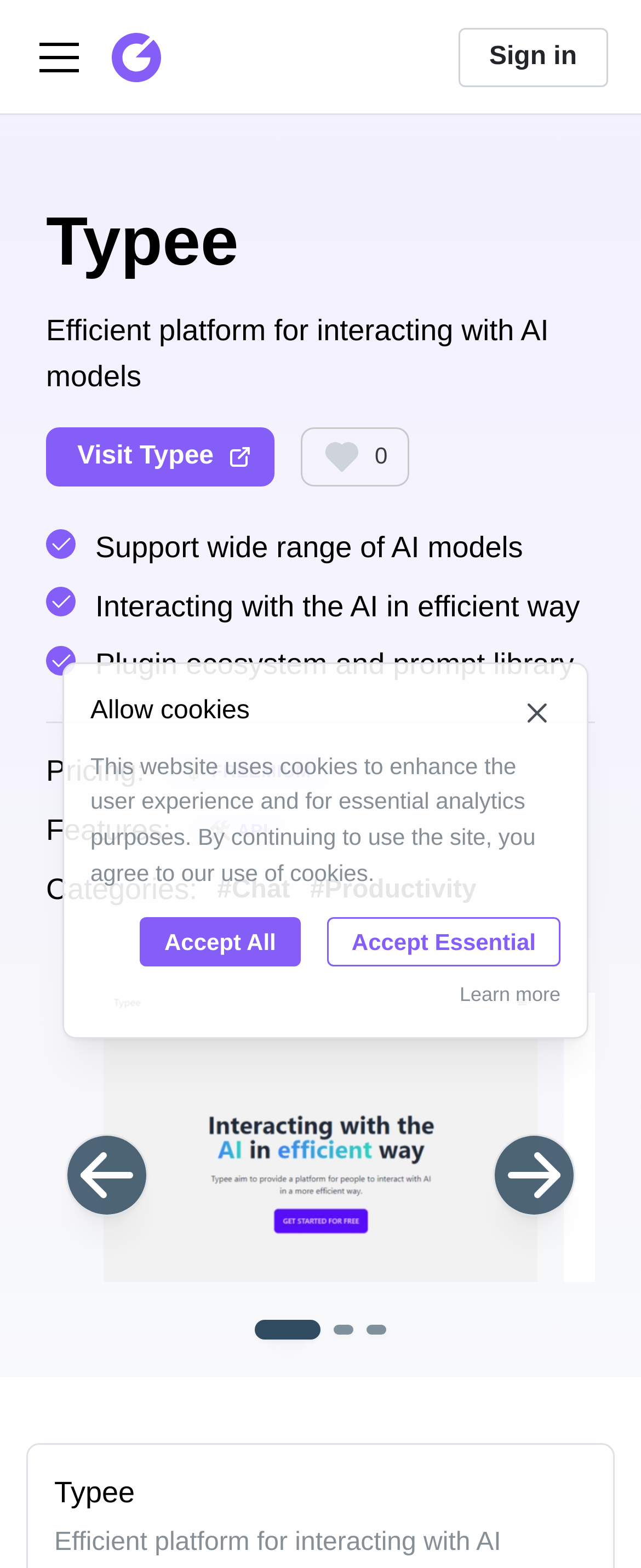Can you find the bounding box coordinates for the element that needs to be clicked to execute this instruction: "View posts tagged with 'Apple Cider'"? The coordinates should be given as four float numbers between 0 and 1, i.e., [left, top, right, bottom].

None